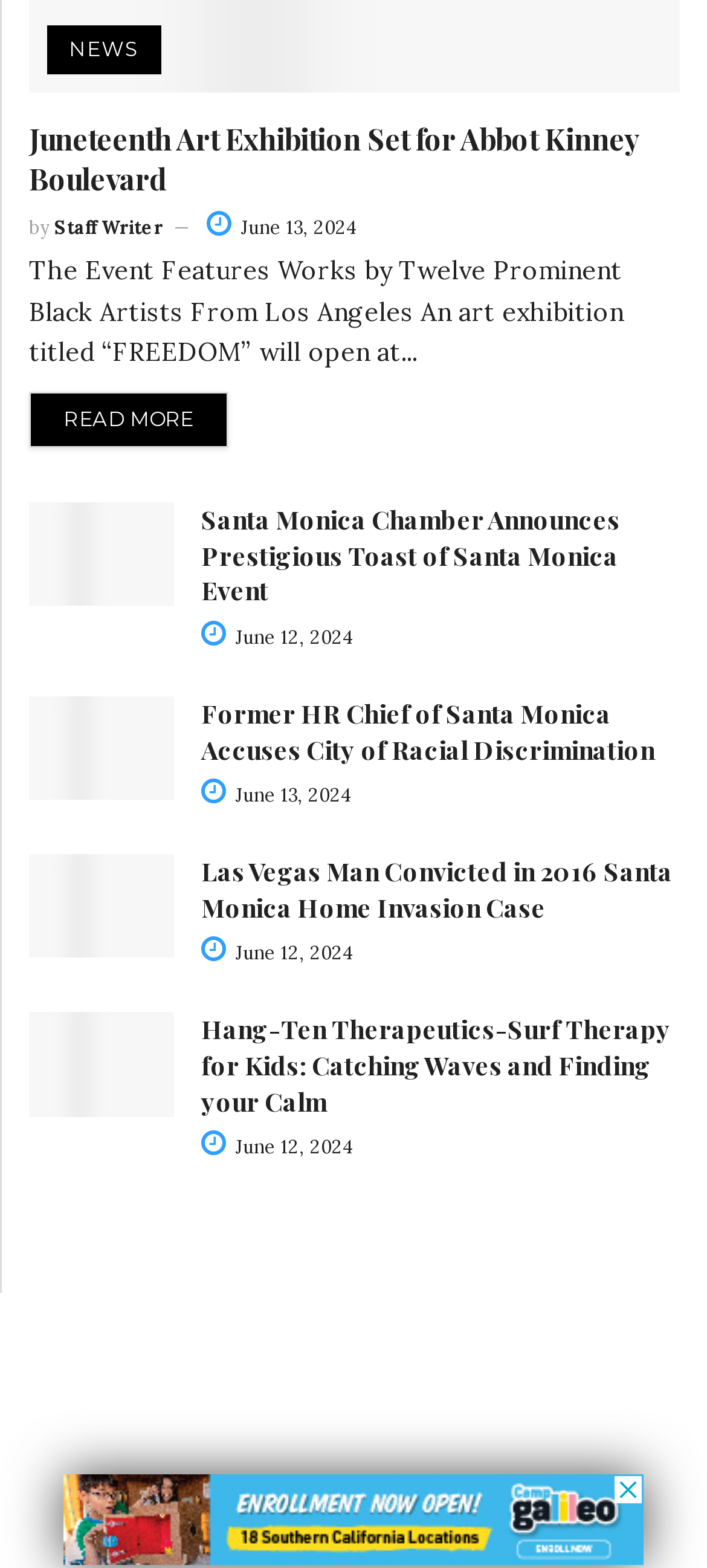What is the position of the 'NEWS' link on the webpage?
Provide a detailed and extensive answer to the question.

I compared the y1 and y2 coordinates of the 'NEWS' link element with other elements and found that it has the smallest y1 and y2 values, indicating that it is located at the top of the webpage. Its x1 and x2 coordinates also suggest that it is positioned on the left side of the webpage.